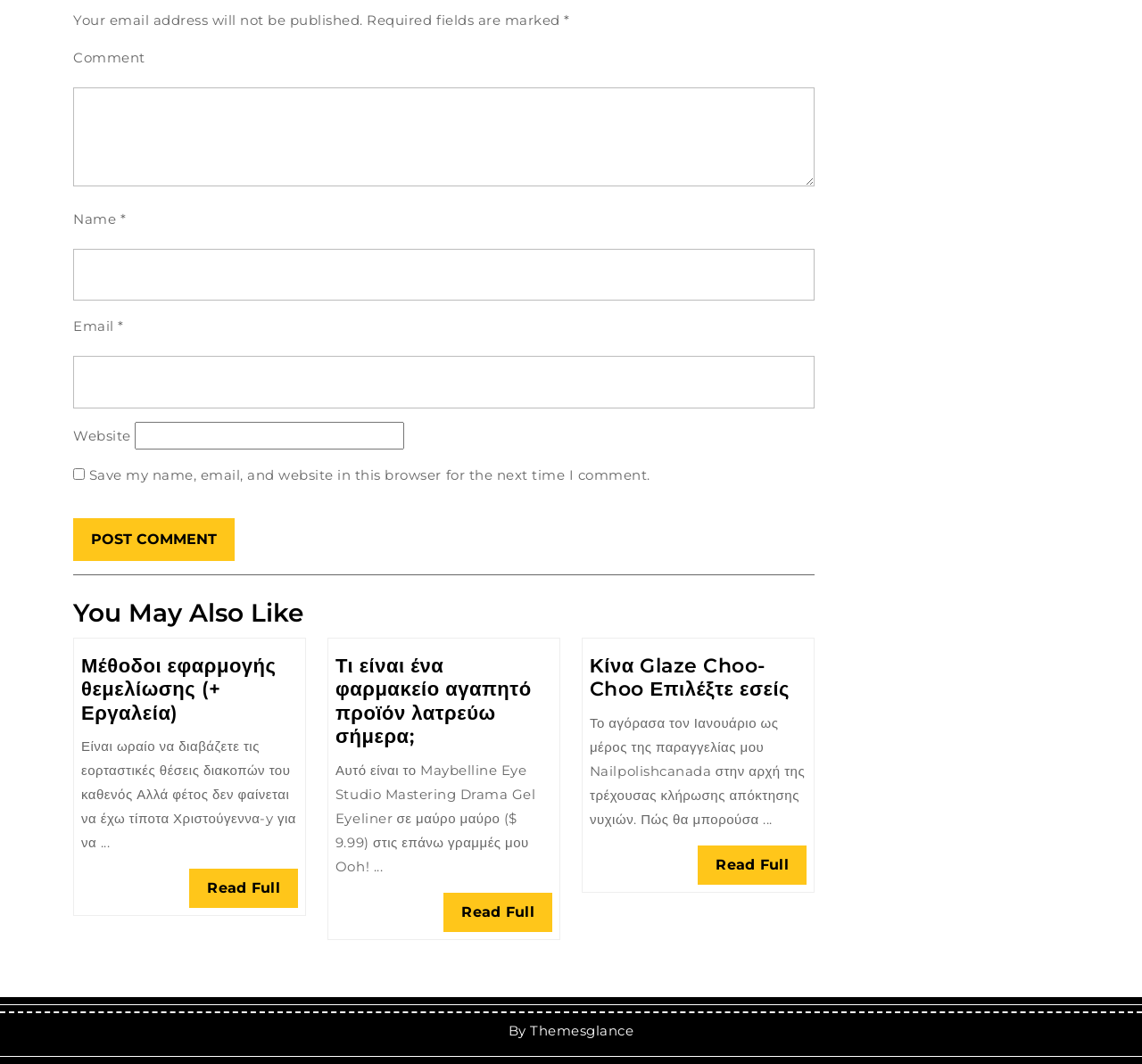How many articles are listed?
Analyze the image and deliver a detailed answer to the question.

I counted the number of article elements, each containing a heading and a 'Read Full' link, which are listed below the 'You May Also Like' heading.